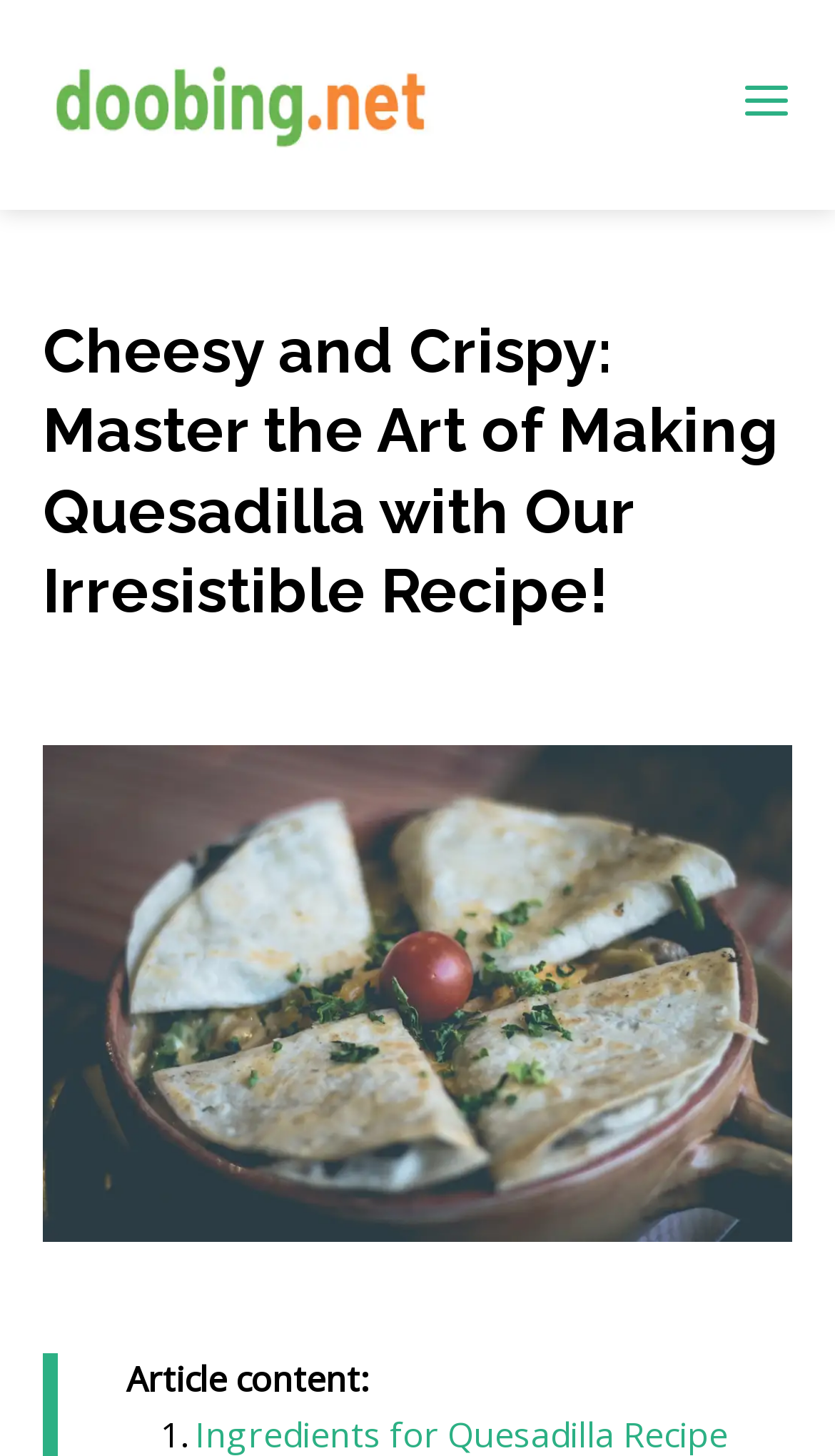Generate a thorough caption that explains the contents of the webpage.

This webpage is about a recipe for making delicious quesadillas. At the top left corner, there is a link to "doobing.net" accompanied by a small image. On the top right corner, there is a button with an image inside. Below the button, the main title "Cheesy and Crispy: Master the Art of Making Quesadilla with Our Irresistible Recipe!" is prominently displayed. 

Below the title, there is a large image related to the quesadilla recipe, taking up most of the width of the page. At the bottom left of the page, there is a label "Article content:" which likely introduces the main content of the article.